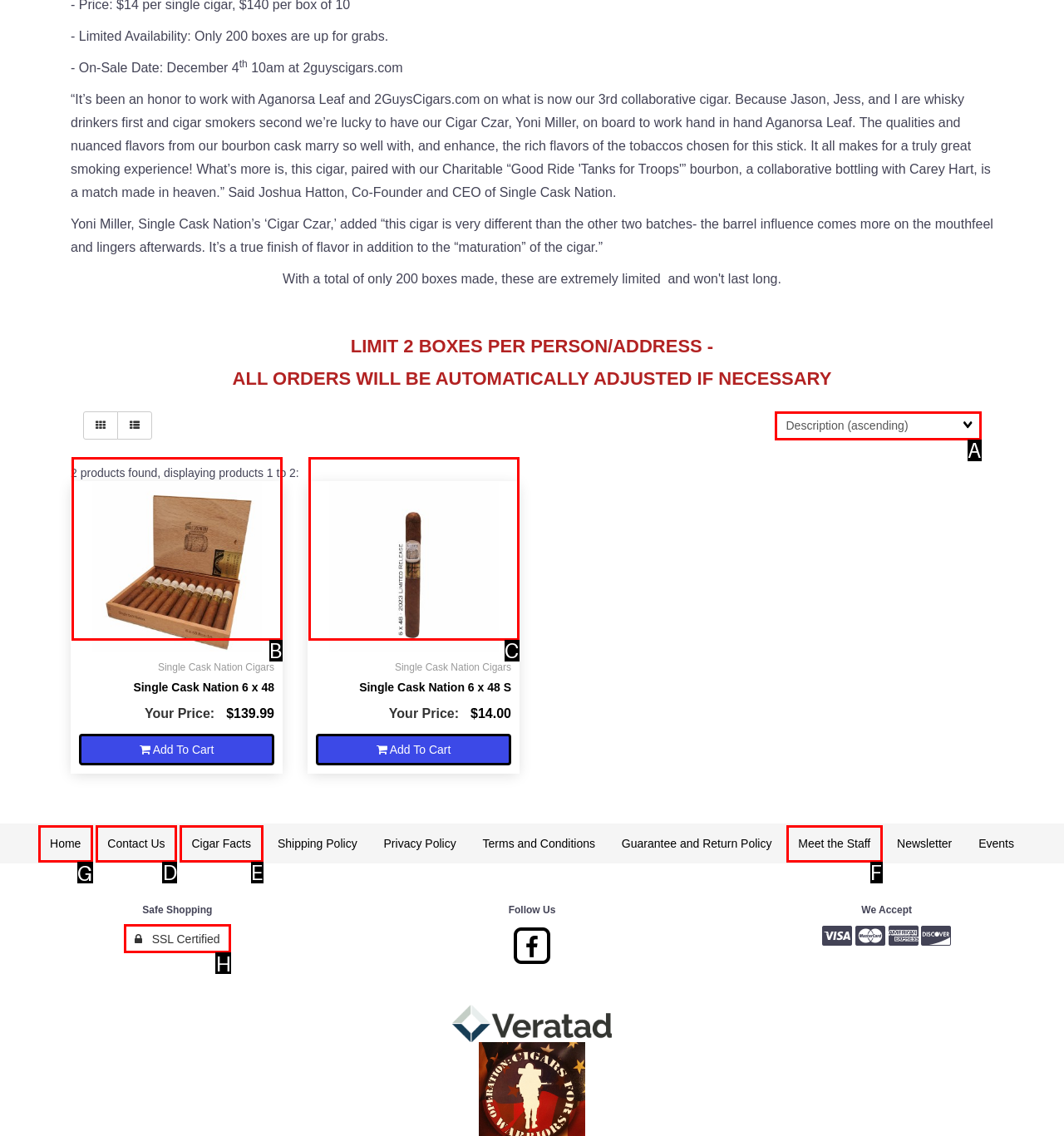Determine which HTML element to click on in order to complete the action: Click on the 'Home' link.
Reply with the letter of the selected option.

G